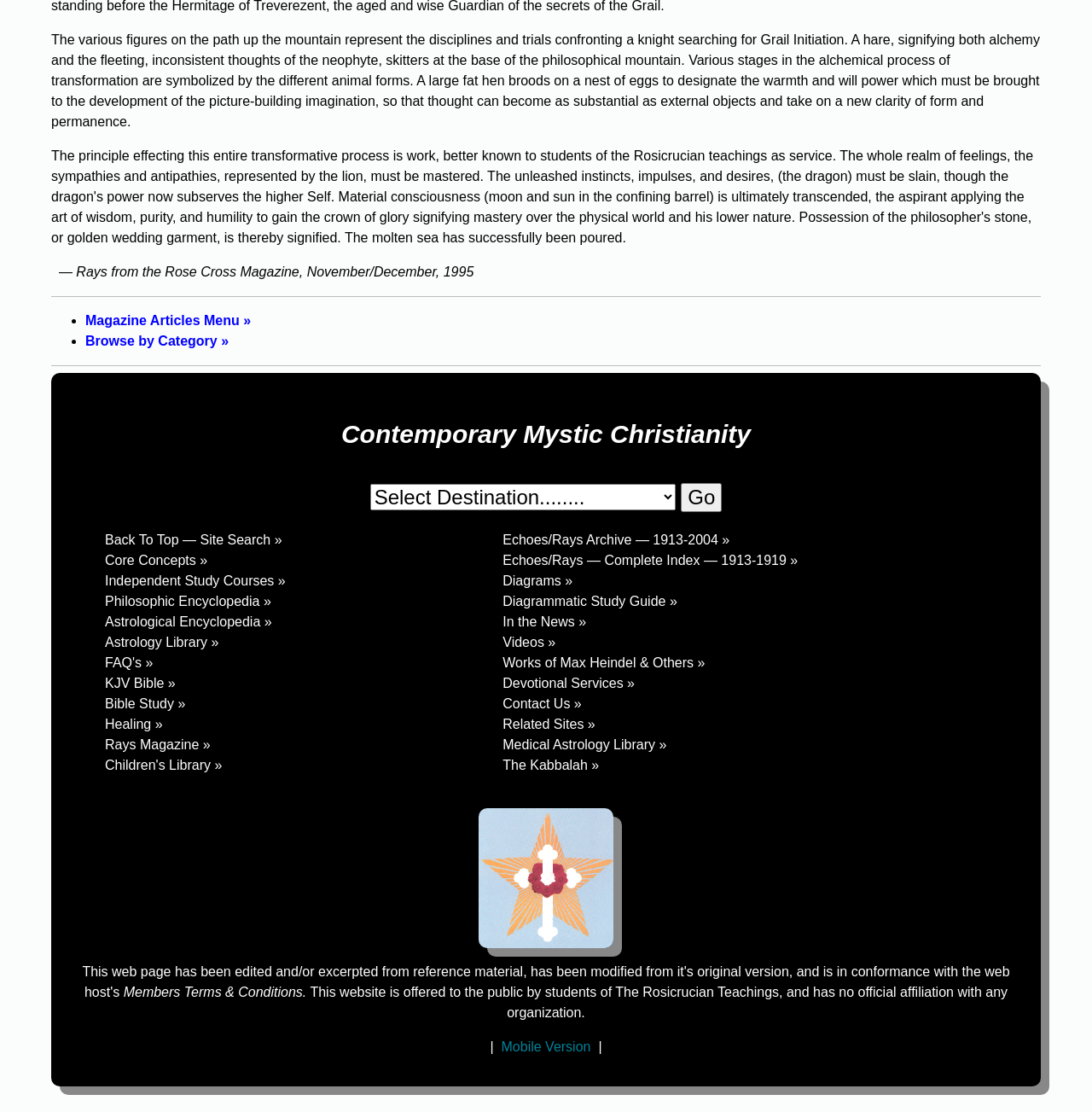Can you give a comprehensive explanation to the question given the content of the image?
What is the purpose of the combobox?

The combobox is located next to the 'Go' button, and it seems to be used to select a destination or a category to navigate to. The options in the combobox are not explicitly stated, but based on the context, it appears to be related to the Rosicrucian Teachings and the various categories or topics within it.